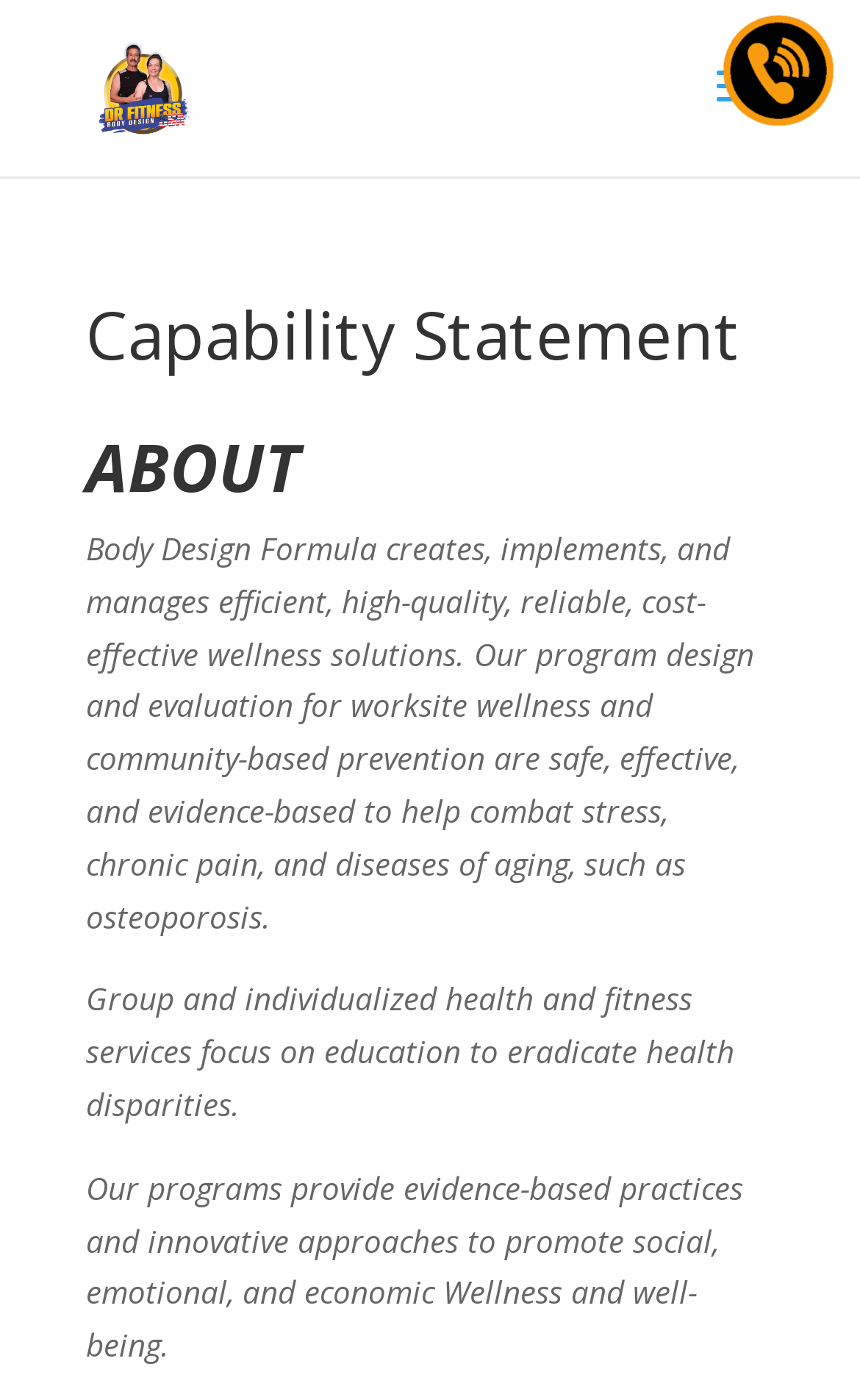What type of services does Dr Fitness International offer?
Make sure to answer the question with a detailed and comprehensive explanation.

As stated in the StaticText element 'Group and individualized health and fitness services focus on education to eradicate health disparities.', Dr Fitness International offers group and individualized health and fitness services. This suggests that the company provides personalized and group-based health and fitness services to its clients.